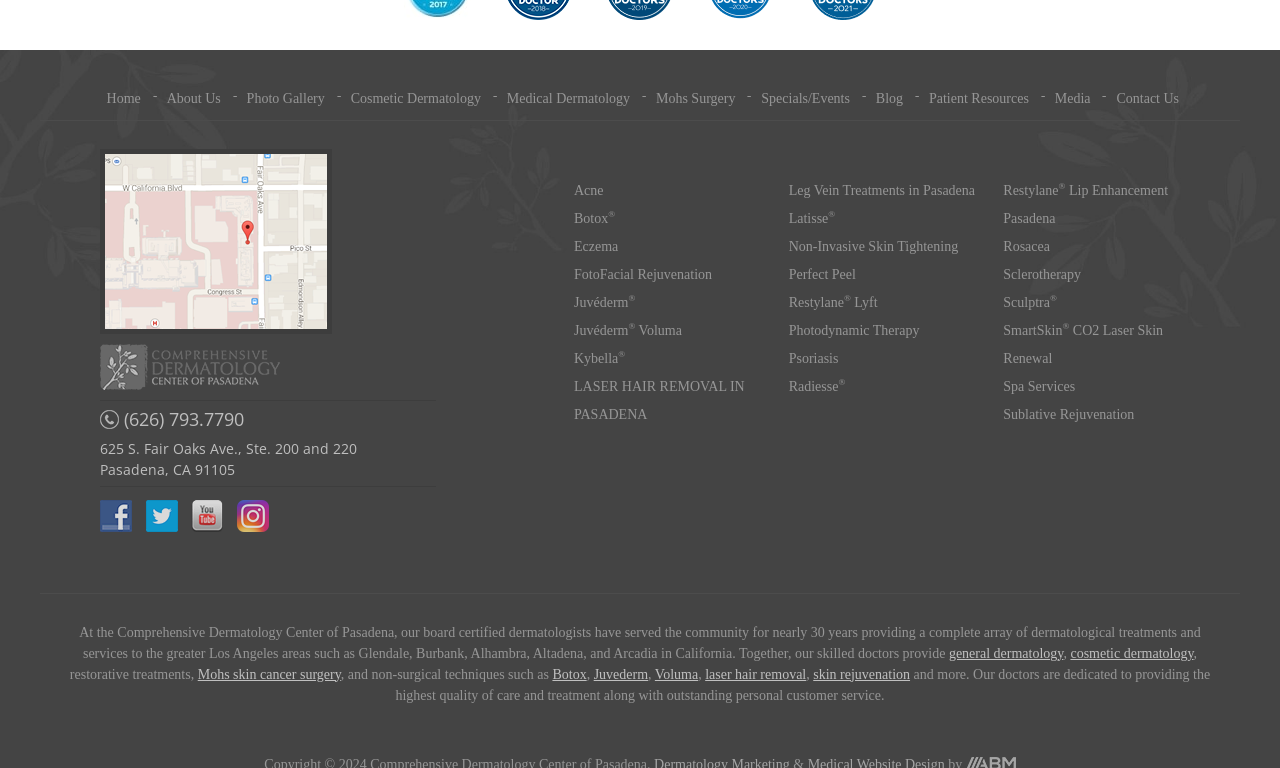Please find the bounding box for the UI component described as follows: "Sclerotherapy".

[0.784, 0.347, 0.845, 0.367]